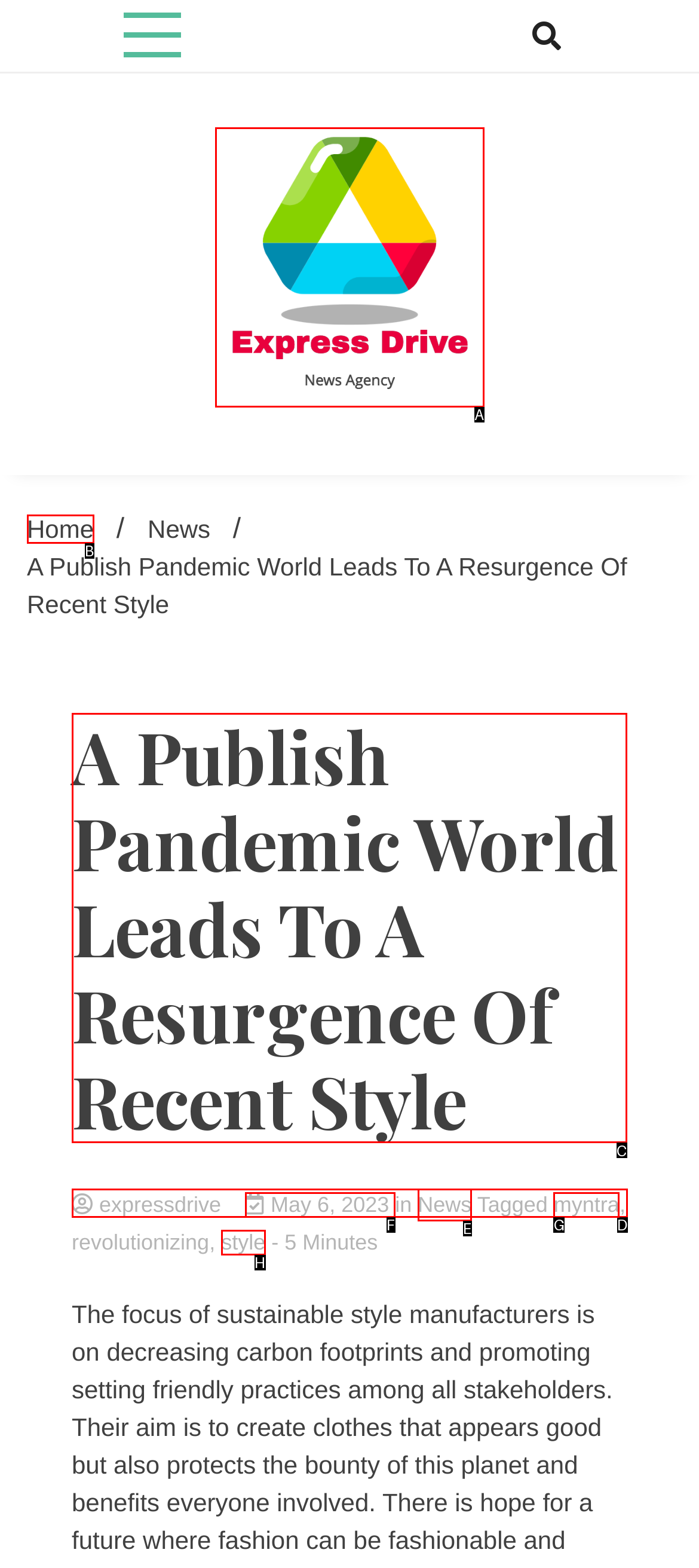Which HTML element should be clicked to perform the following task: Read the article
Reply with the letter of the appropriate option.

C